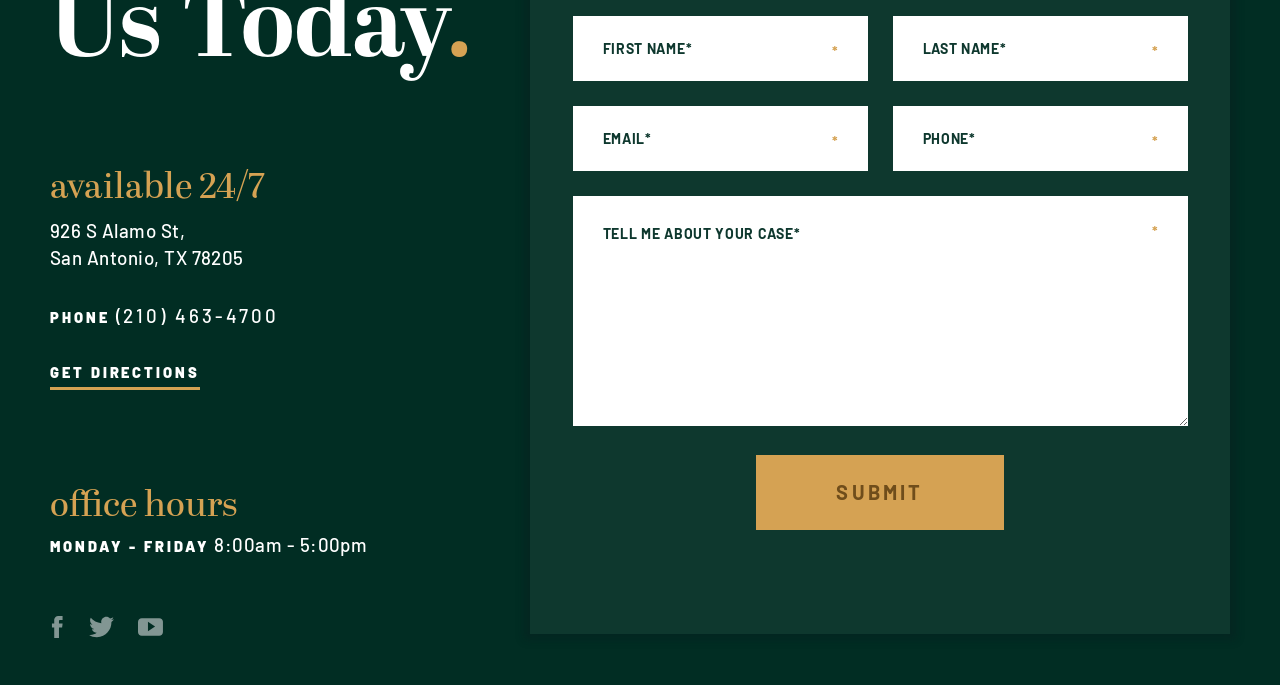Please provide a comprehensive answer to the question below using the information from the image: How many social media links are there?

I found the social media links by looking at the link elements with IDs 118, 119, and 120, which contain the links to Facebook, Twitter, and YouTube, respectively.